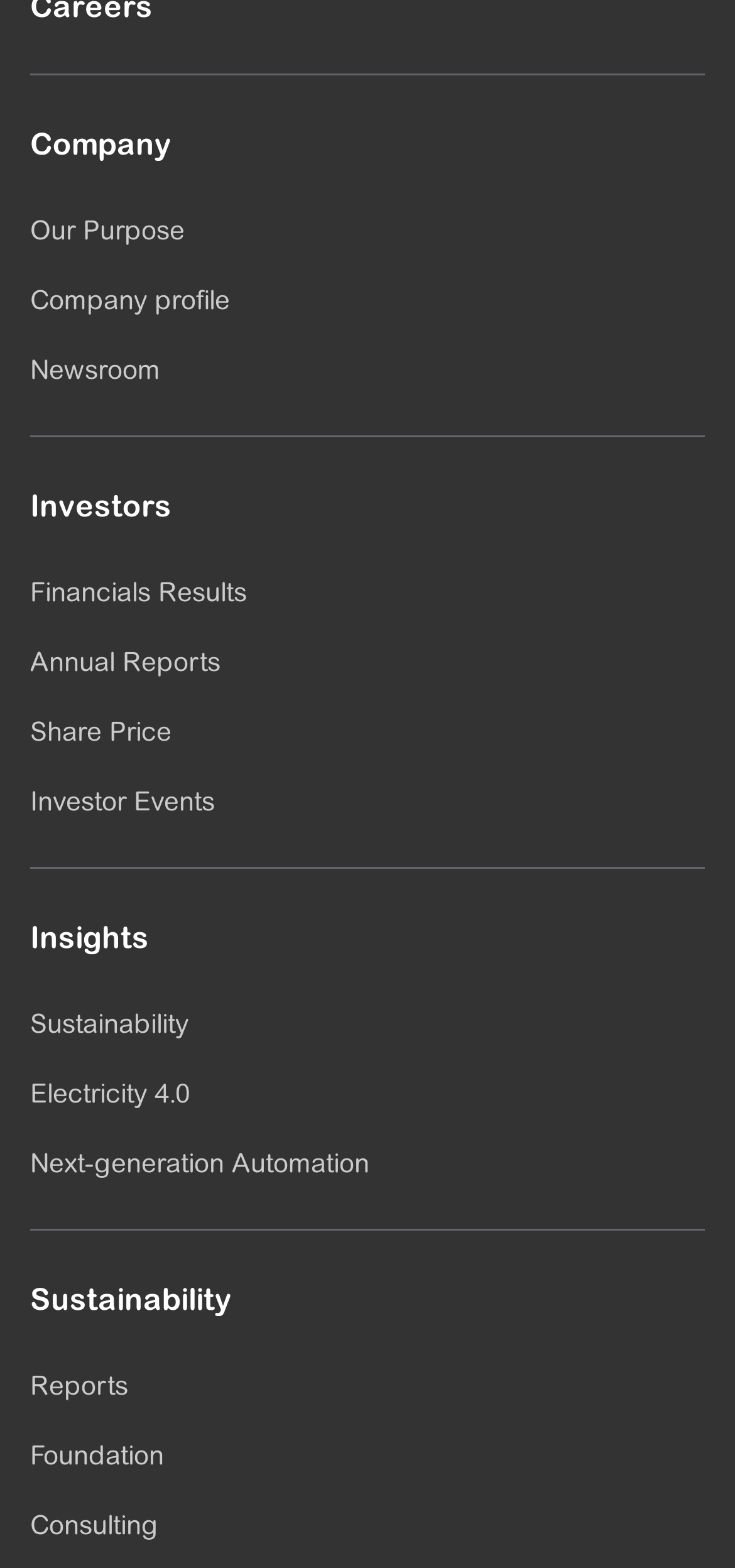Give a concise answer of one word or phrase to the question: 
What is the last link in the 'Company' submenu?

Newsroom